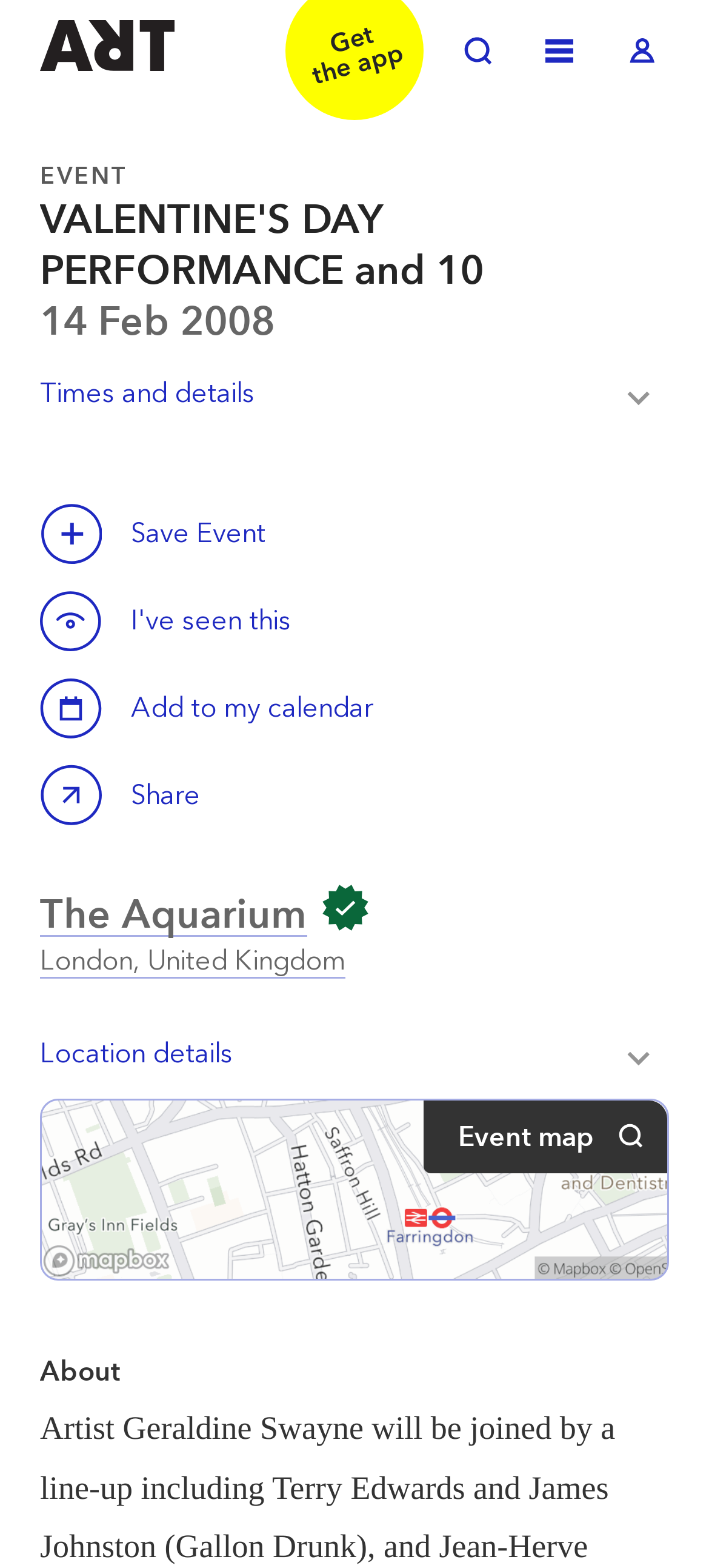Identify the text that serves as the heading for the webpage and generate it.

VALENTINE'S DAY PERFORMANCE and 10